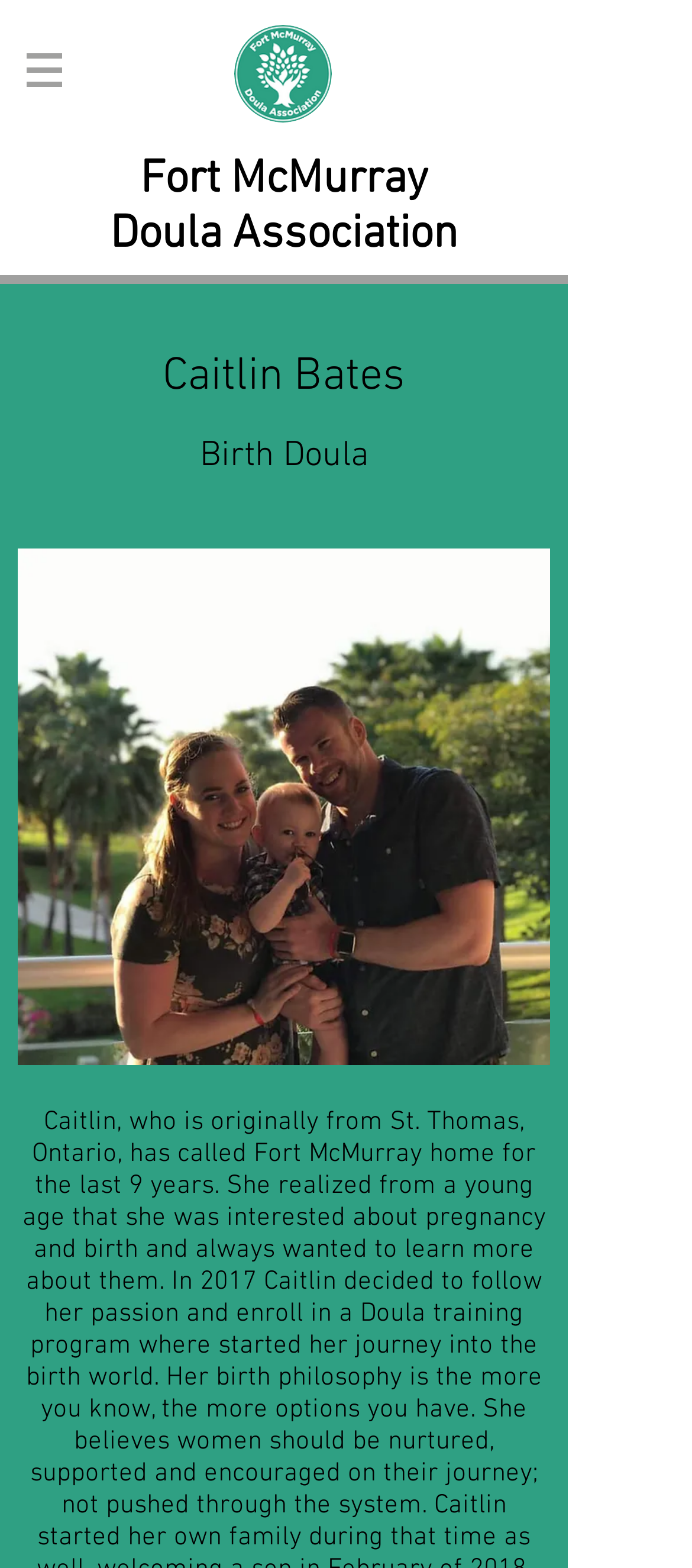Give a one-word or short phrase answer to this question: 
What is the name of the doula association?

Fort McMurray Doula Association